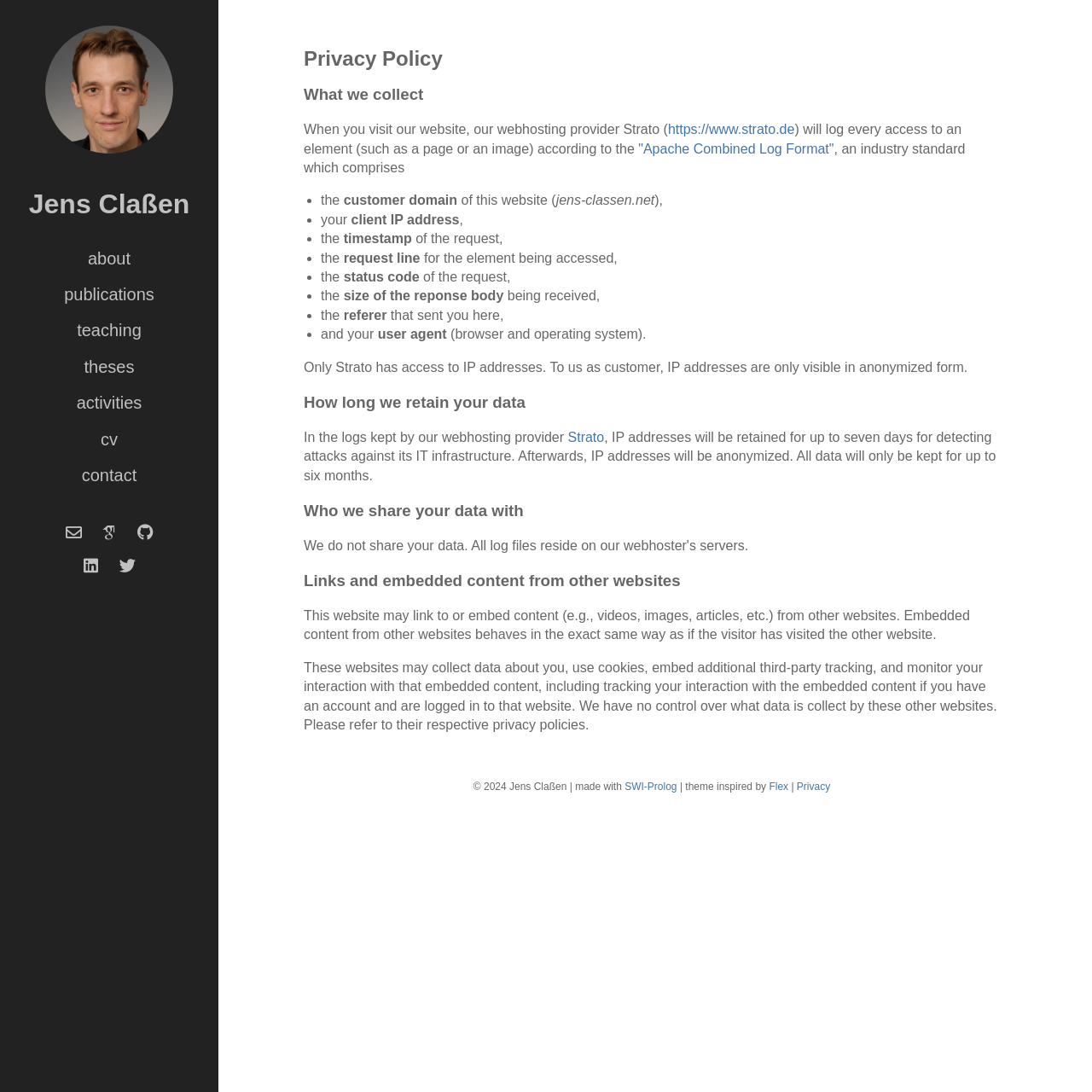Determine the bounding box coordinates of the clickable region to execute the instruction: "go to the contact page". The coordinates should be four float numbers between 0 and 1, denoted as [left, top, right, bottom].

[0.0, 0.419, 0.2, 0.452]